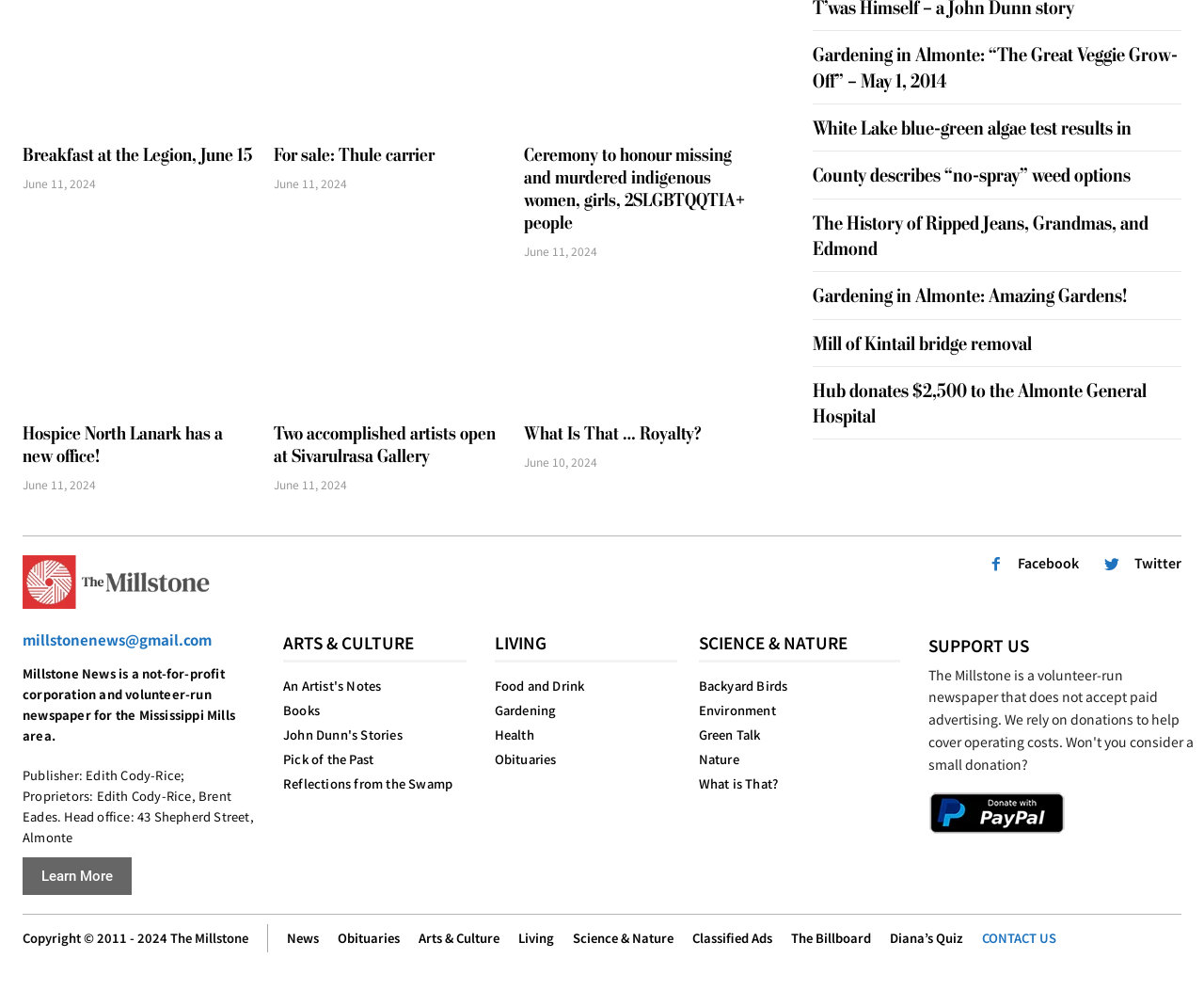Ascertain the bounding box coordinates for the UI element detailed here: "Reflections from the Swamp". The coordinates should be provided as [left, top, right, bottom] with each value being a float between 0 and 1.

[0.235, 0.783, 0.376, 0.801]